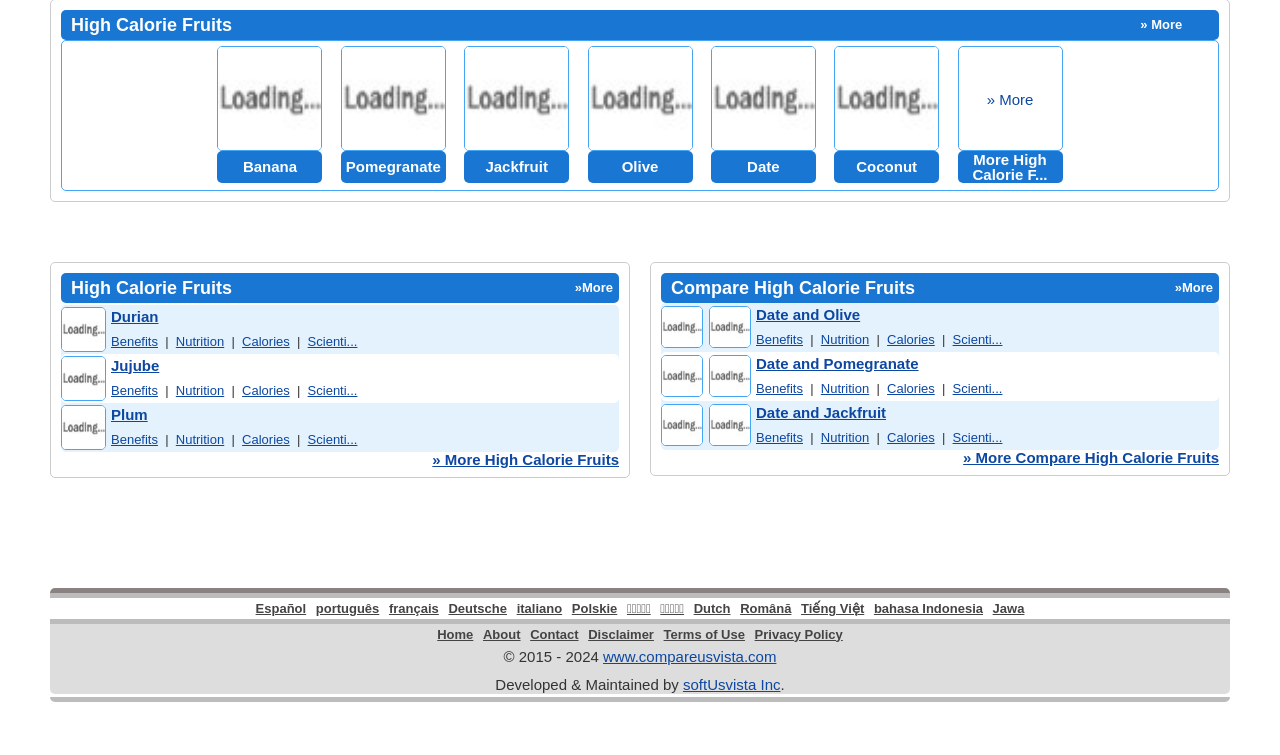Kindly determine the bounding box coordinates for the clickable area to achieve the given instruction: "compare Date Fruit and Olive Fruit".

[0.516, 0.401, 0.587, 0.466]